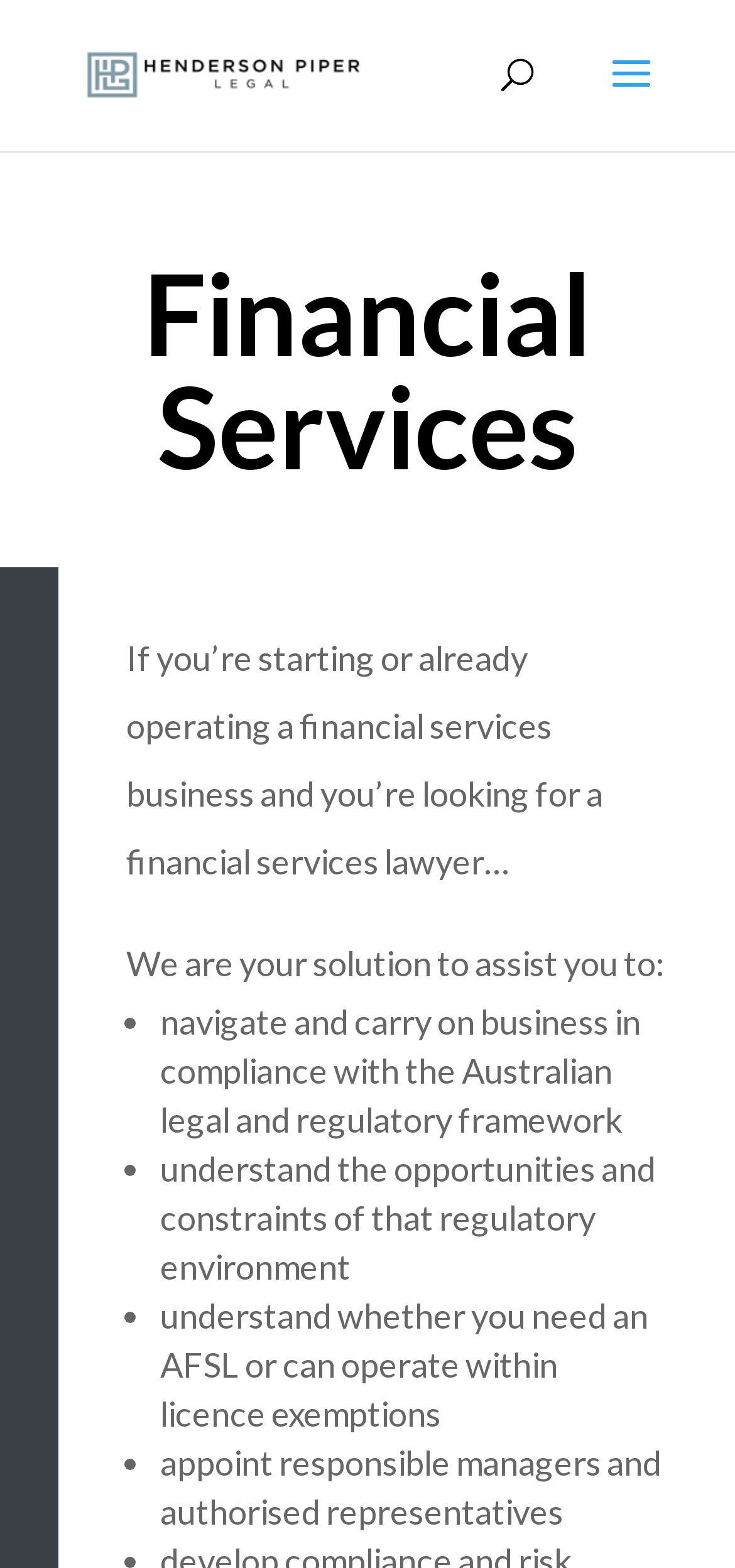Provide an in-depth caption for the elements present on the webpage.

The webpage is about financial services lawyers at Henderson Piper Legal. At the top left, there is a link and an image, both with the text "Henderson Piper Legal". Below this, there is a search bar that spans across the top of the page. 

The main content of the page is divided into sections. The first section has a heading "Financial Services" at the top. Below this heading, there is a paragraph of text that describes the services offered by the financial services lawyers. 

Following this, there is a list of bullet points that outlines the specific services provided, including navigating compliance with Australian legal and regulatory frameworks, understanding opportunities and constraints, determining the need for an AFSL or licence exemptions, and appointing responsible managers and authorised representatives. Each bullet point is marked with a bullet marker.